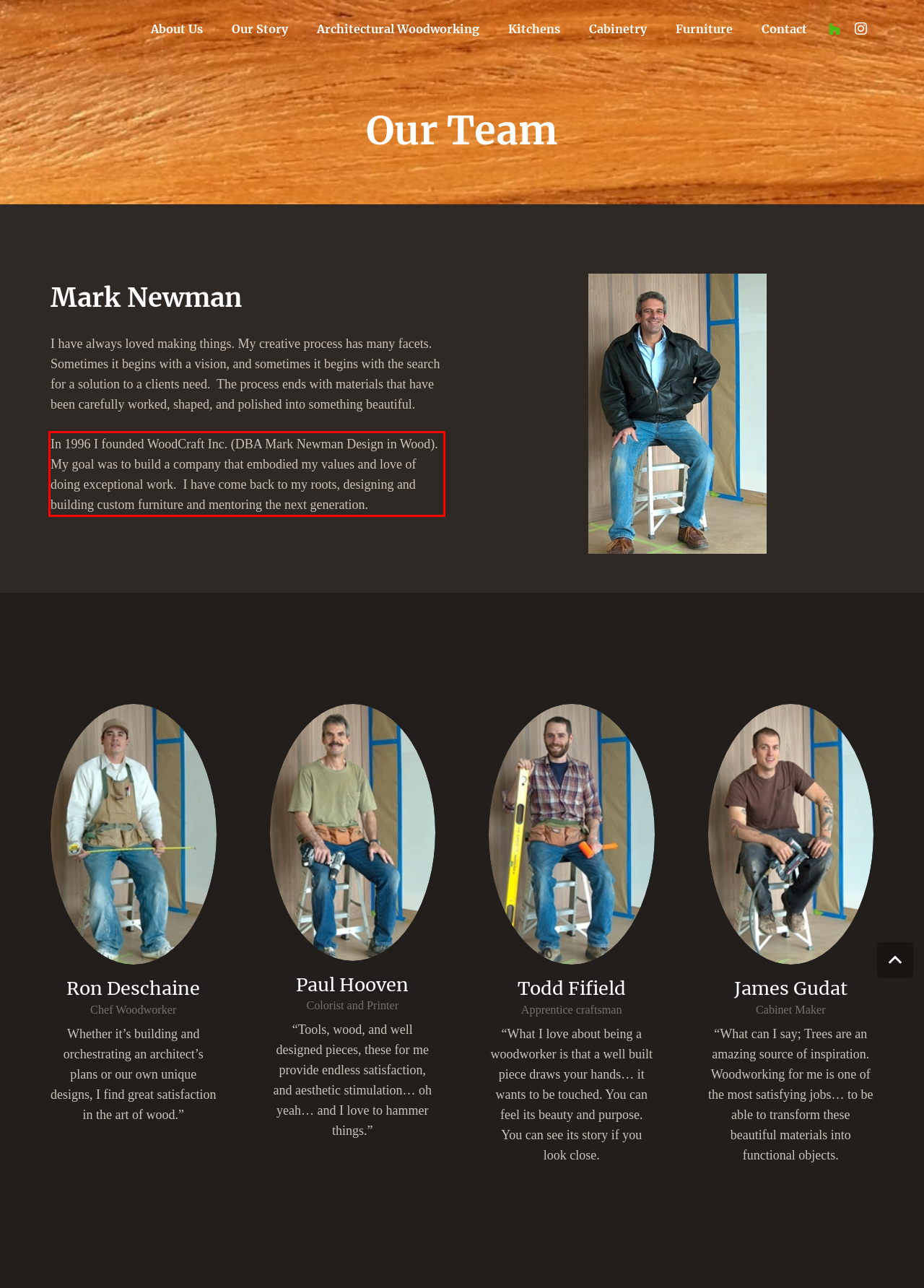In the given screenshot, locate the red bounding box and extract the text content from within it.

In 1996 I founded WoodCraft Inc. (DBA Mark Newman Design in Wood). My goal was to build a company that embodied my values and love of doing exceptional work. I have come back to my roots, designing and building custom furniture and mentoring the next generation.